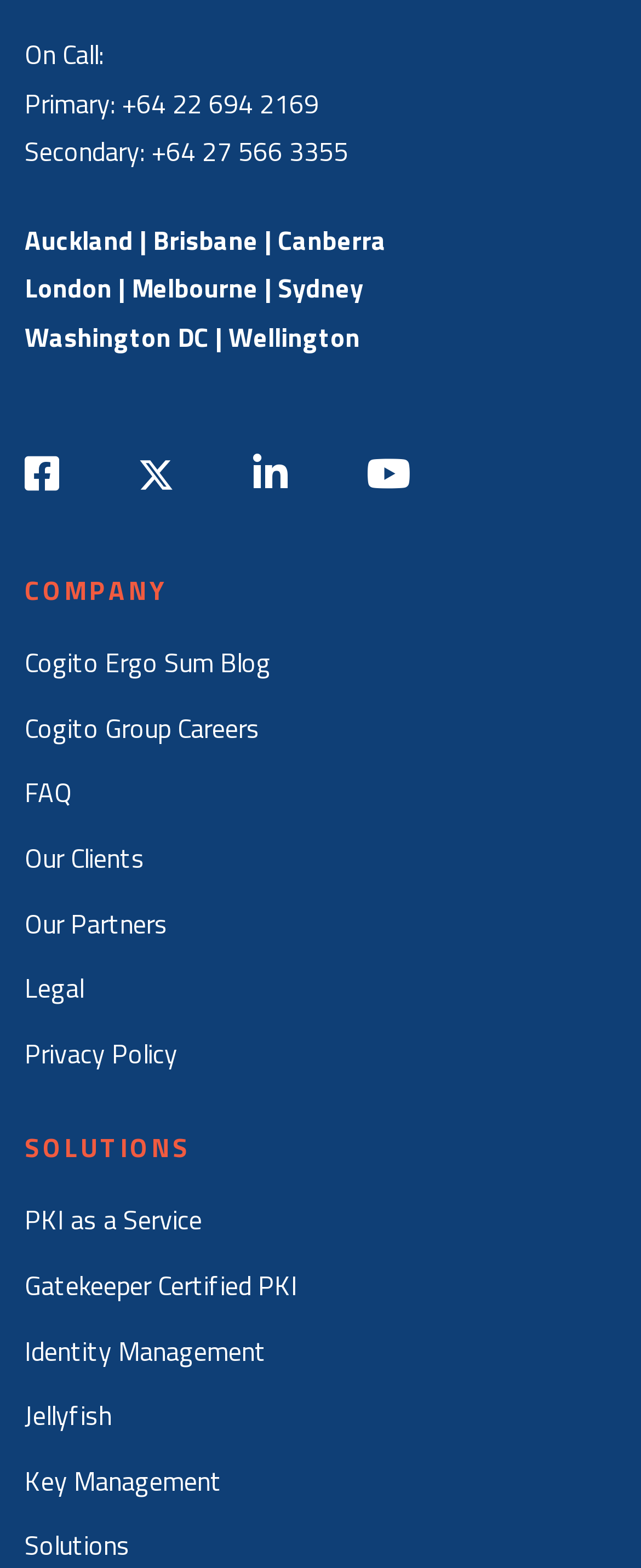Respond with a single word or short phrase to the following question: 
What is the name of the blog?

Cogito Ergo Sum Blog